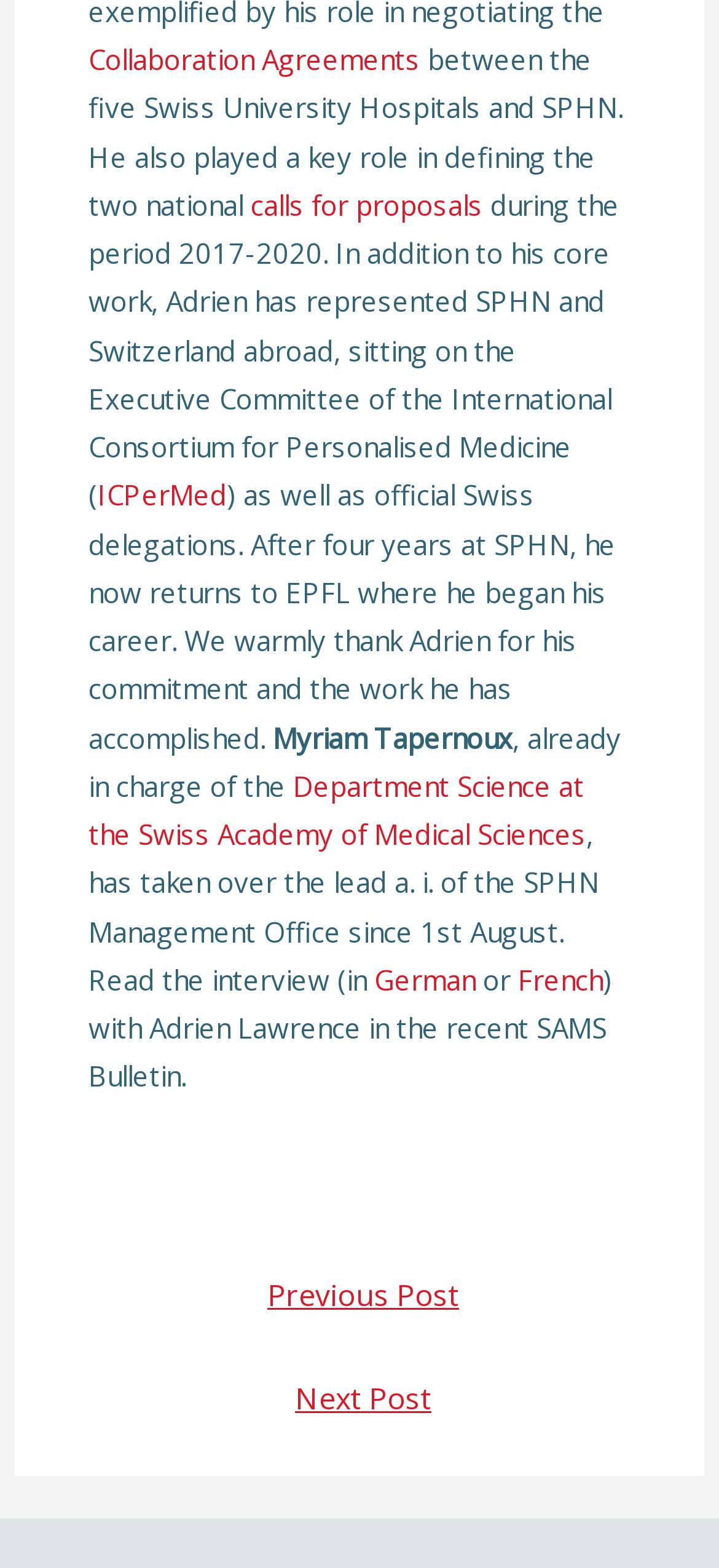Provide a brief response in the form of a single word or phrase:
What is the navigation option below the post?

Previous Post and Next Post